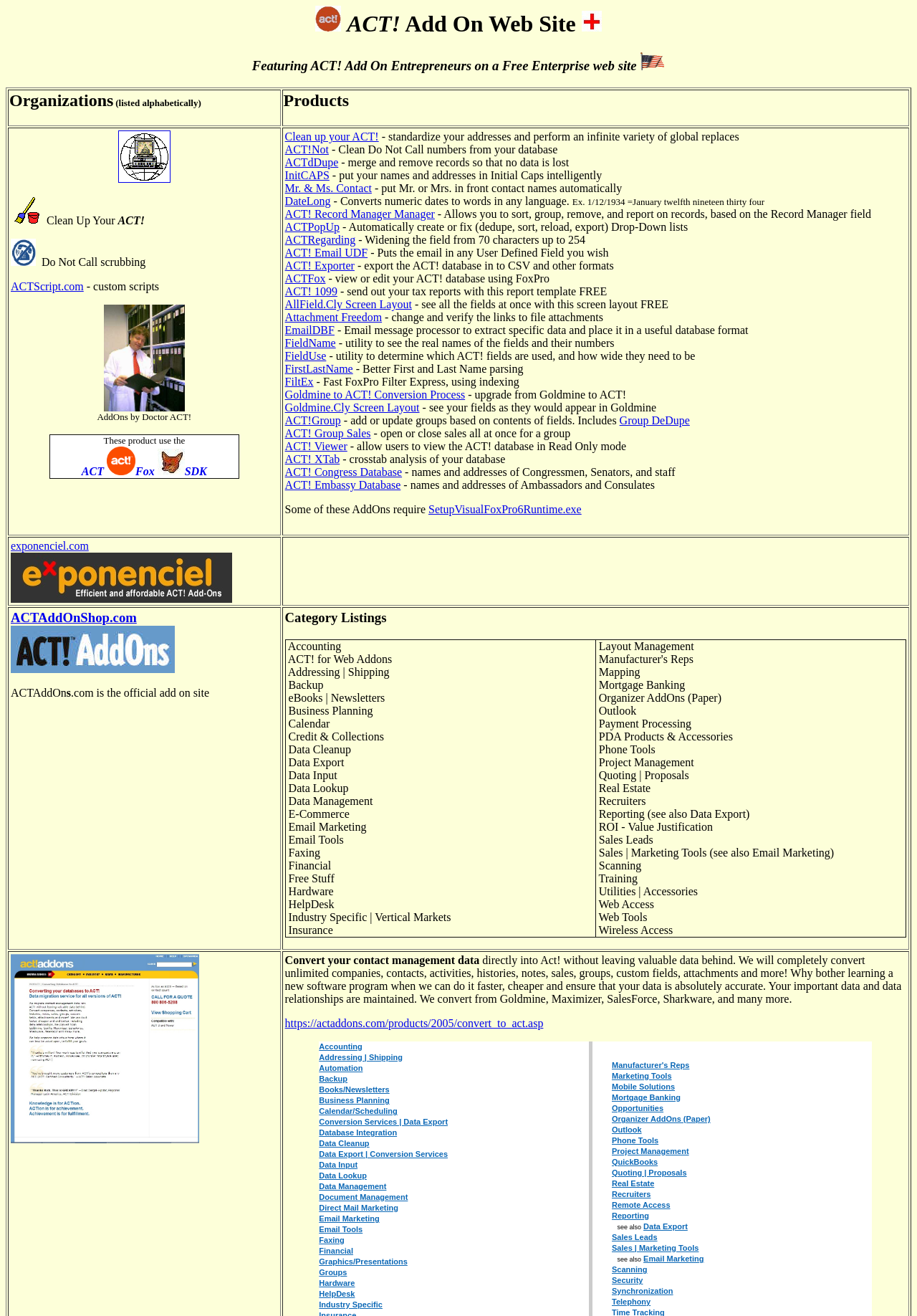Determine the bounding box coordinates of the target area to click to execute the following instruction: "Learn more about 'Clean up your ACT!' add-on."

[0.311, 0.099, 0.413, 0.108]